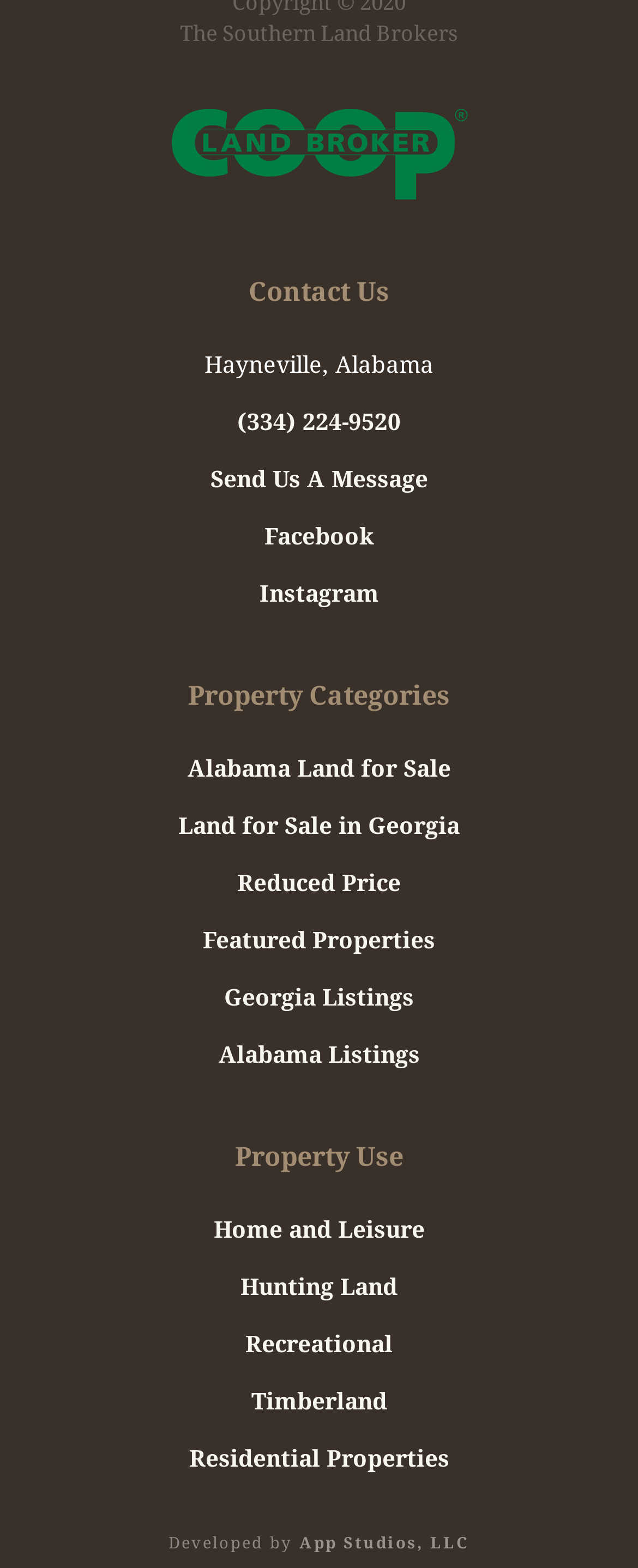What is the phone number to contact?
Using the information from the image, give a concise answer in one word or a short phrase.

(334) 224-9520